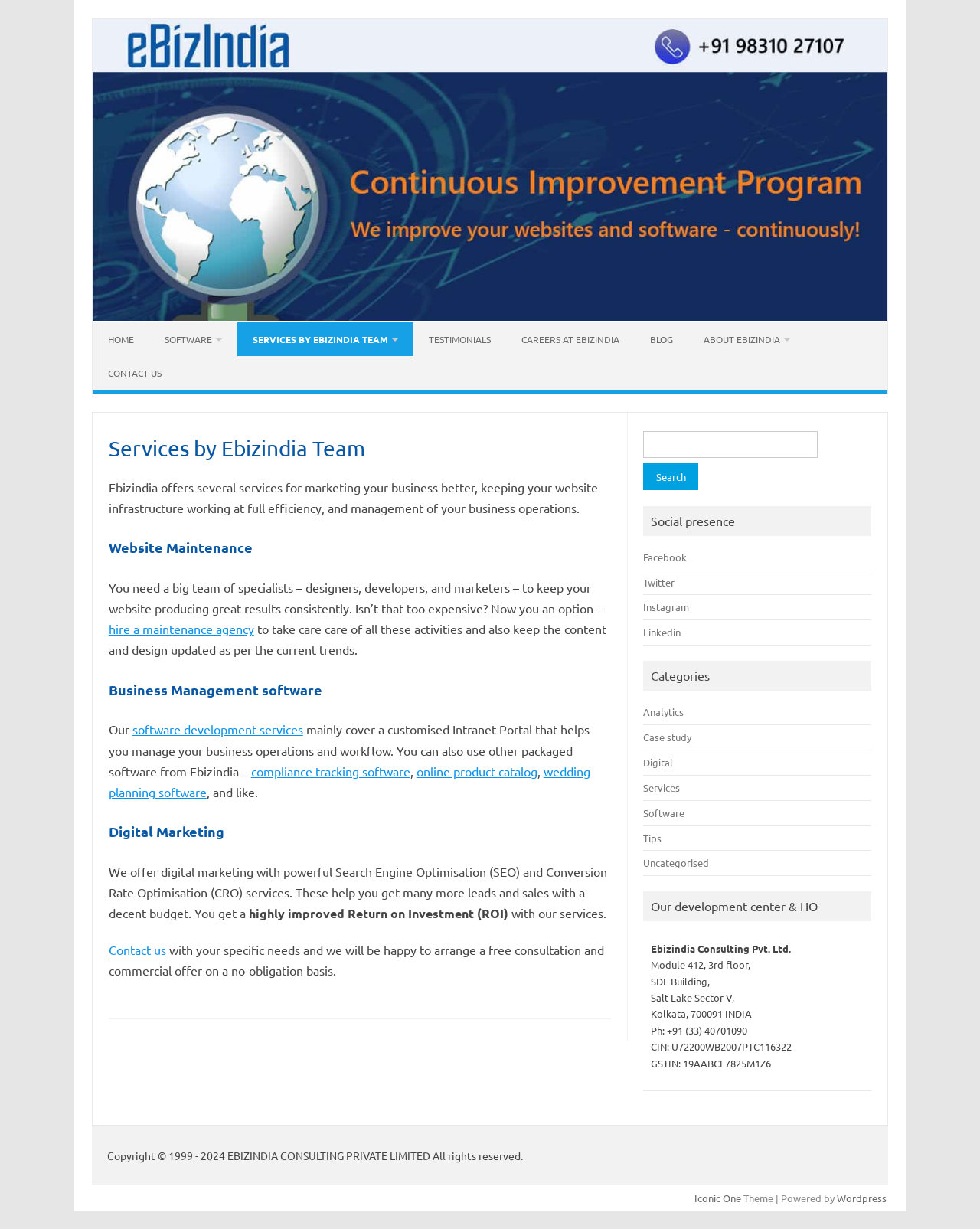Give a concise answer using only one word or phrase for this question:
What services does Ebizindia offer?

Website maintenance, business management software, digital marketing